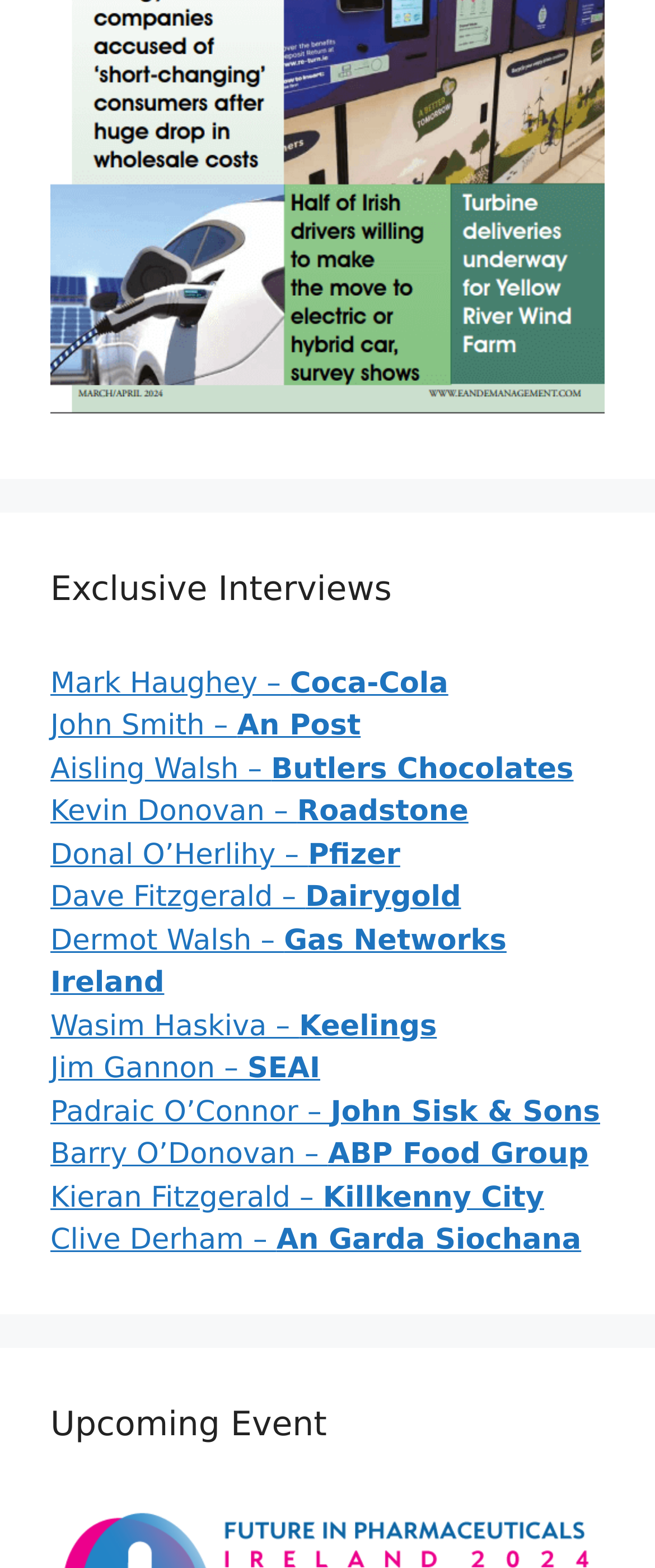What is the topic of the exclusive interviews?
Based on the image, answer the question in a detailed manner.

The webpage contains a heading 'Exclusive Interviews' and lists several links to interviews with individuals from different companies, such as Coca-Cola, An Post, Butlers Chocolates, and more. Therefore, the topic of the exclusive interviews is various companies.